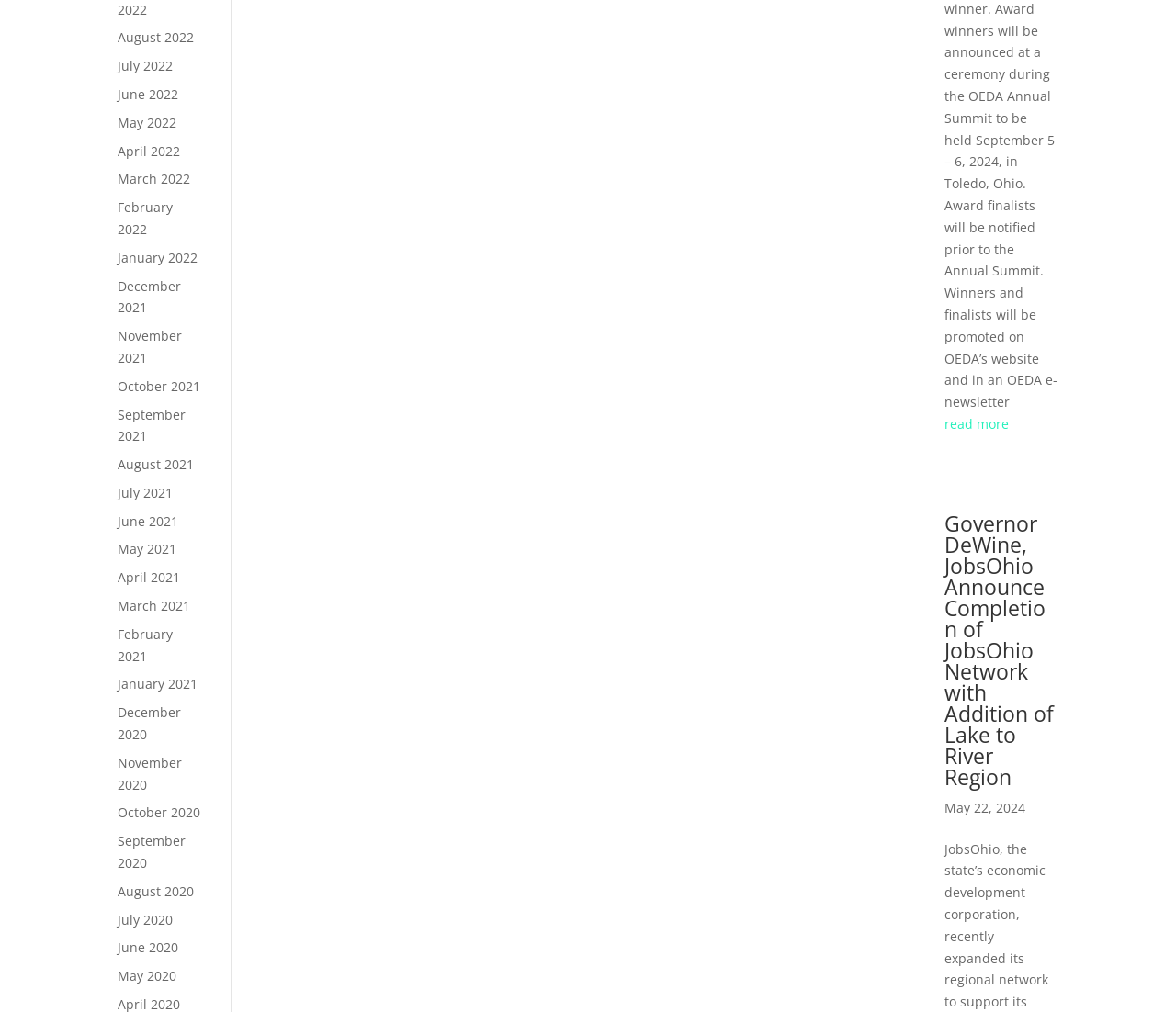Please answer the following question using a single word or phrase: 
What is the date of the news article?

May 22, 2024